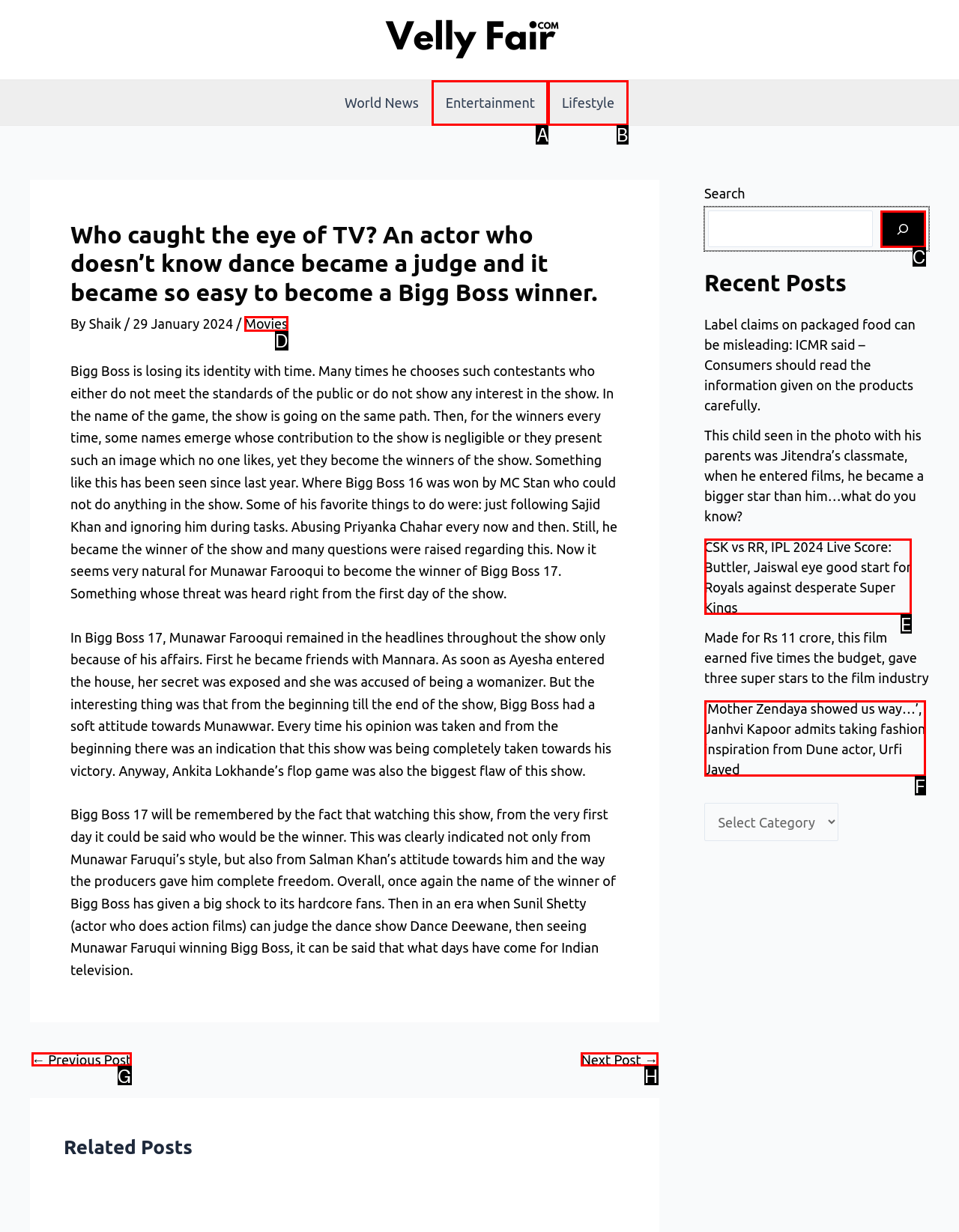Which HTML element fits the description: Movies? Respond with the letter of the appropriate option directly.

D